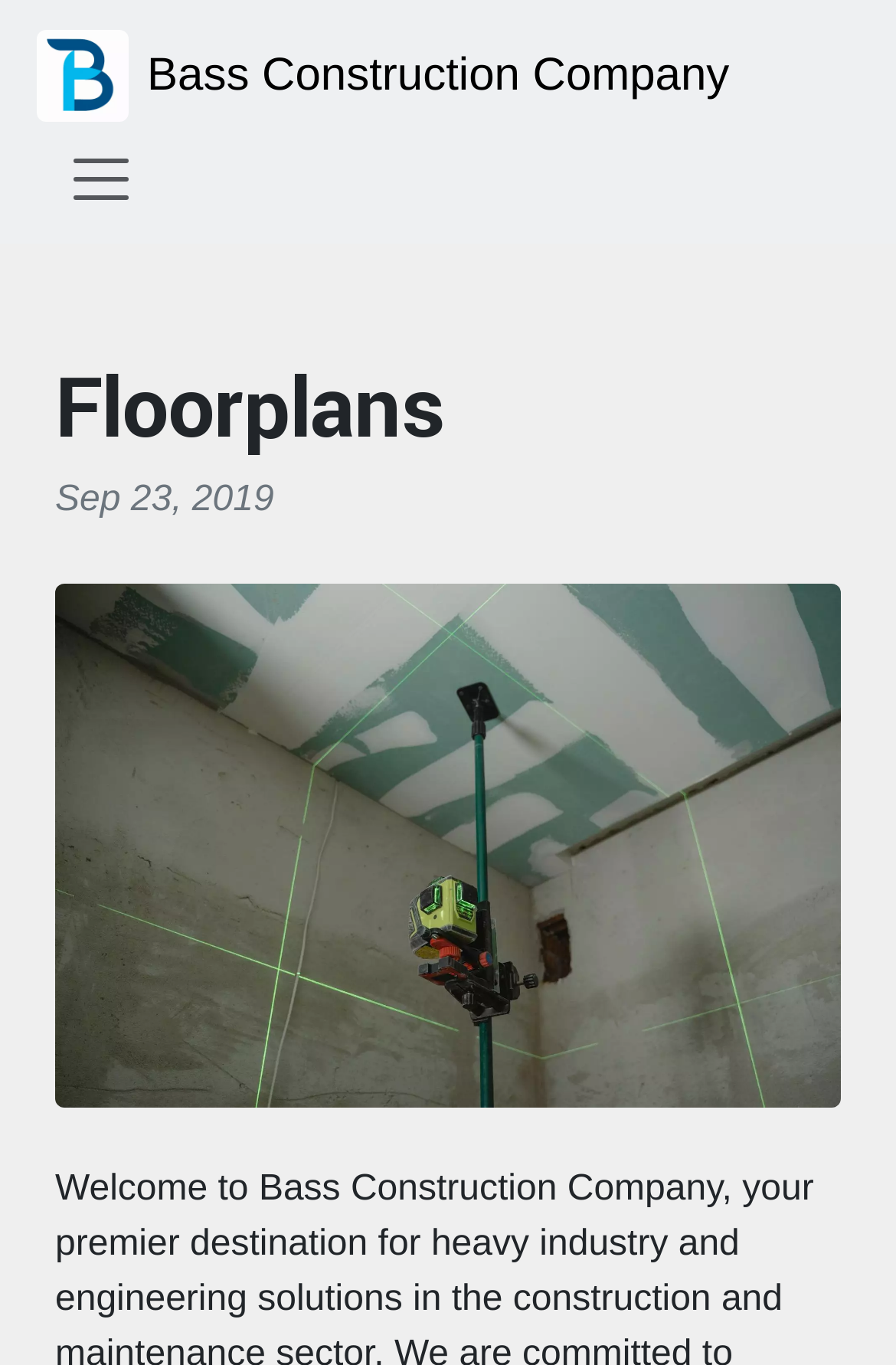What is the company name?
Refer to the image and provide a detailed answer to the question.

I found the company name by looking at the logo image at the top left corner of the webpage, which has the text 'Logo Bass Construction Company'.